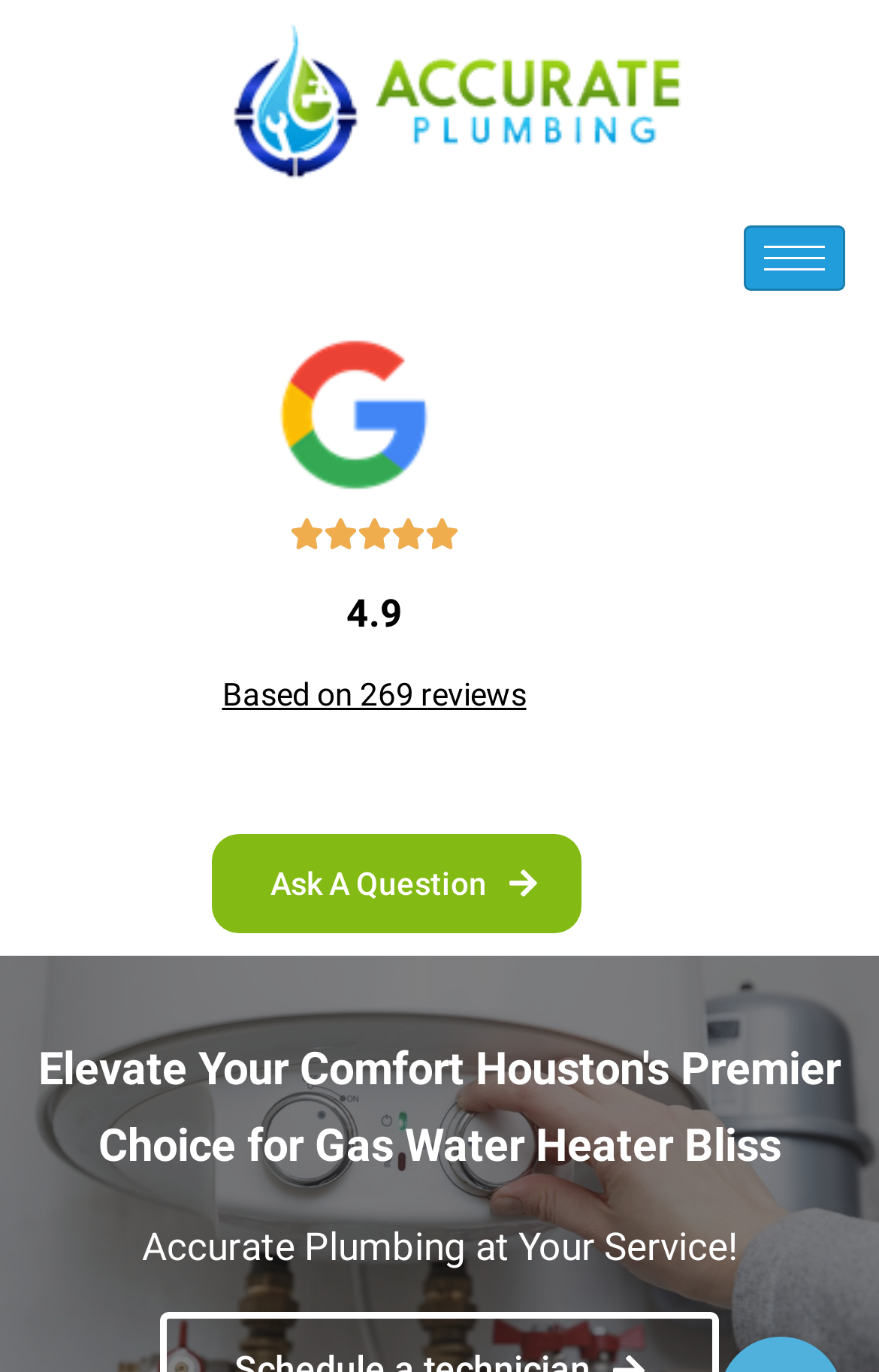From the image, can you give a detailed response to the question below:
What is the company's name?

The company's name can be found in the root element 'Gas Water Heater Services in Houston, TX - Accurate Plumbing', indicating that the company's name is Accurate Plumbing.